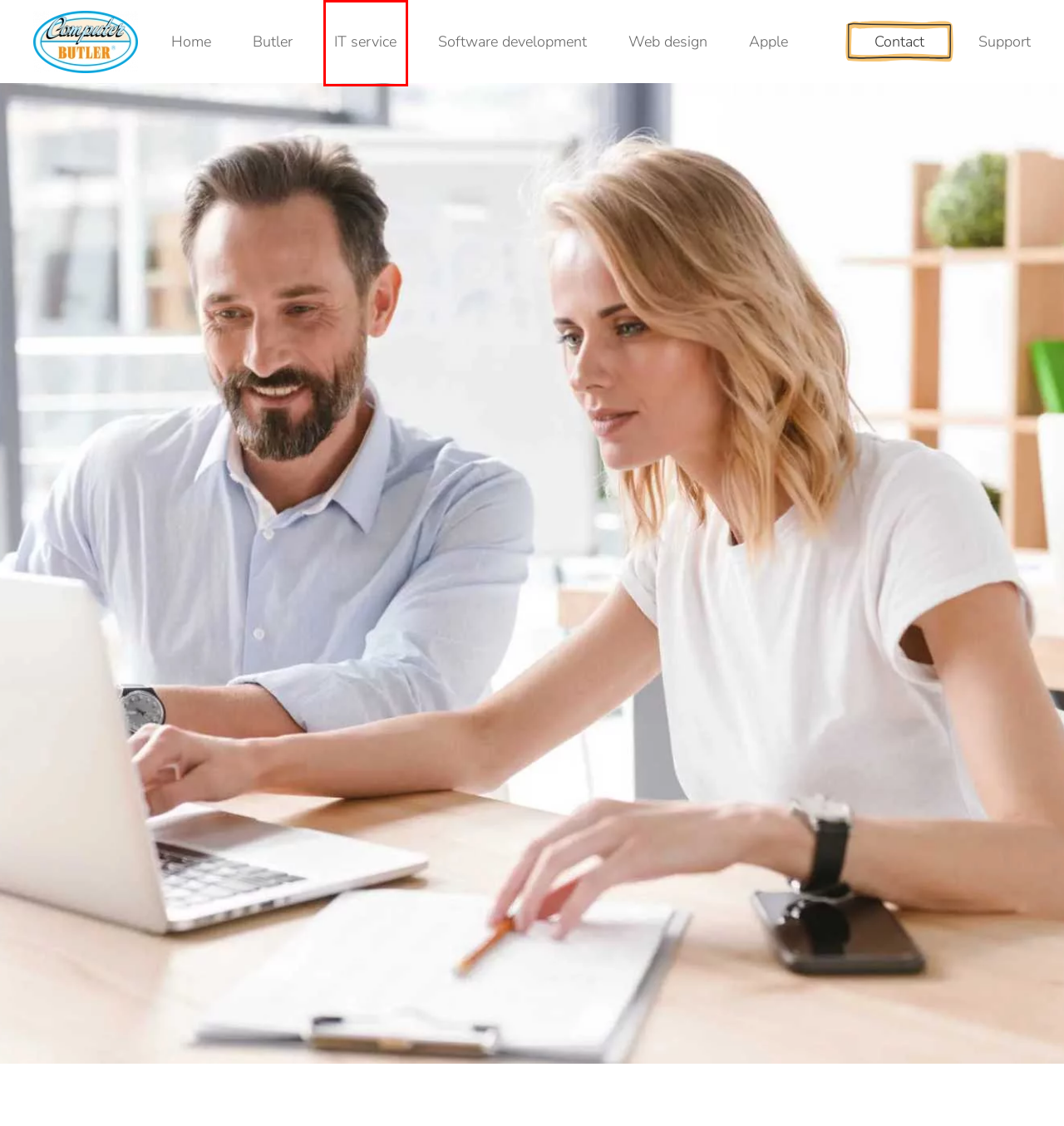Assess the screenshot of a webpage with a red bounding box and determine which webpage description most accurately matches the new page after clicking the element within the red box. Here are the options:
A. Managed Services - ComputerButler
B. Webdesign - ComputerButler
C. Kontakt Für IT-Services, IT-Beratung, Softwareentwicklung, Webdesign
D. ComputerButler - Holen Sie Sich Besten IT-Service In Berlin!
E. IT-Reparaturen In Berlin | IT-Spezialist In Berlin - ComputerButler - ComputerButler
F. Apple - ComputerButler
G. Softwareentwicklung - Software App Entwicklung Und Programmierung
H. IT-Lungen, Webdesign, Computerreparatur Dienst In Berlin

A